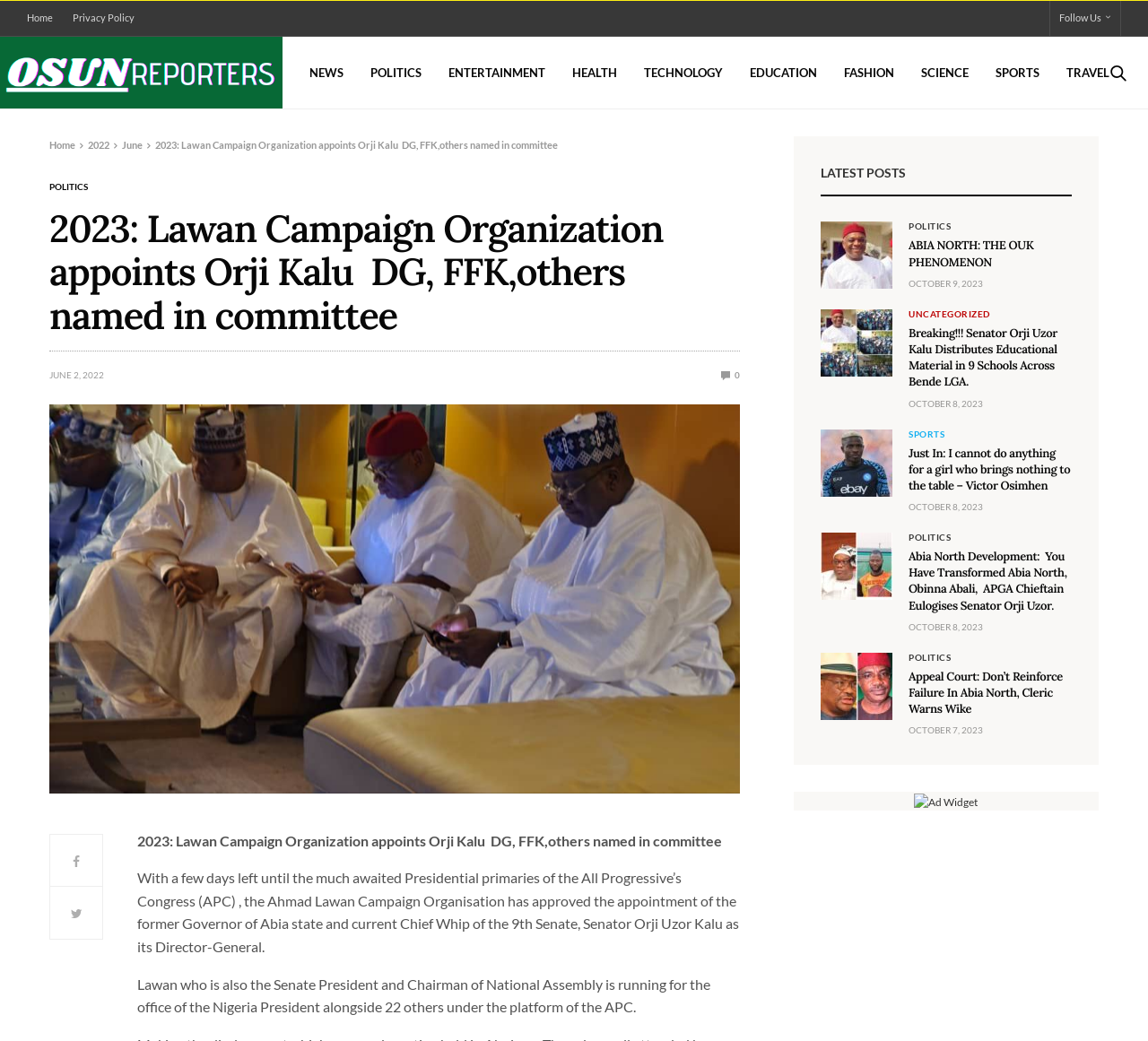What is the category of the first news article?
Please give a well-detailed answer to the question.

I determined the category of the first news article by looking at the link 'POLITICS' located at [0.791, 0.213, 0.828, 0.222] which is adjacent to the first news article.